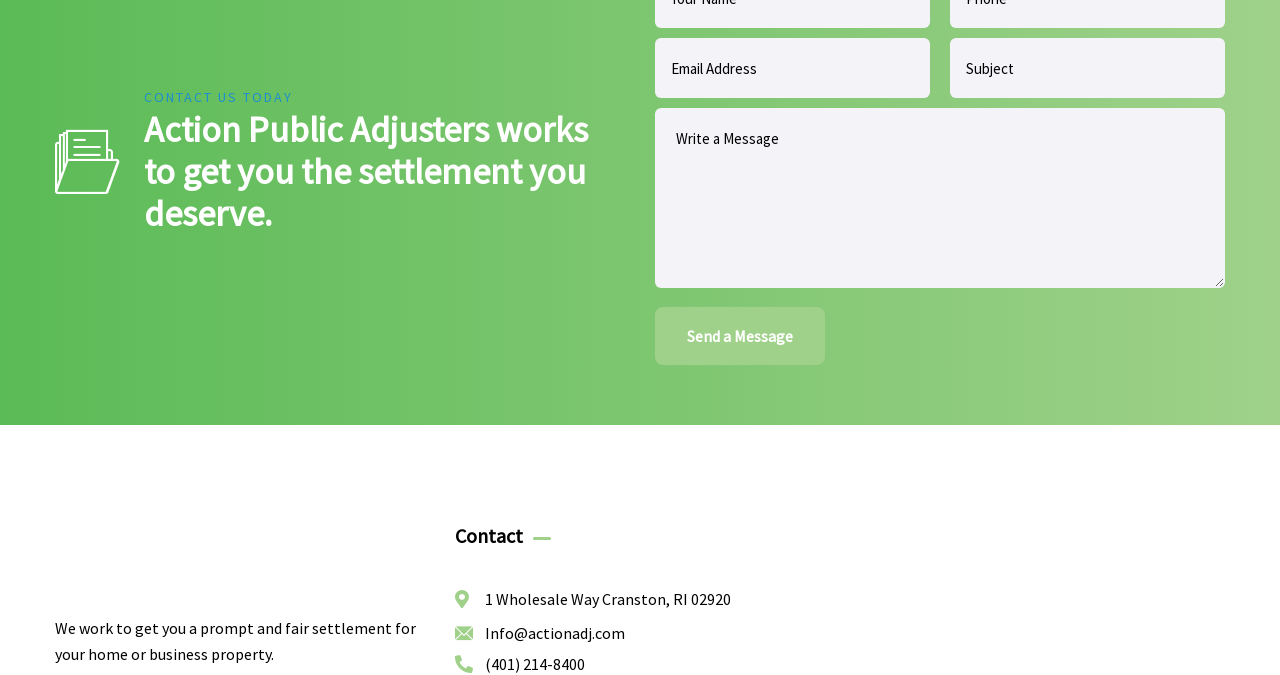What is the purpose of the 'Send a Message' button?
Answer the question with as much detail as you can, using the image as a reference.

The 'Send a Message' button is located below the message text box, suggesting that its purpose is to send the message to the company.